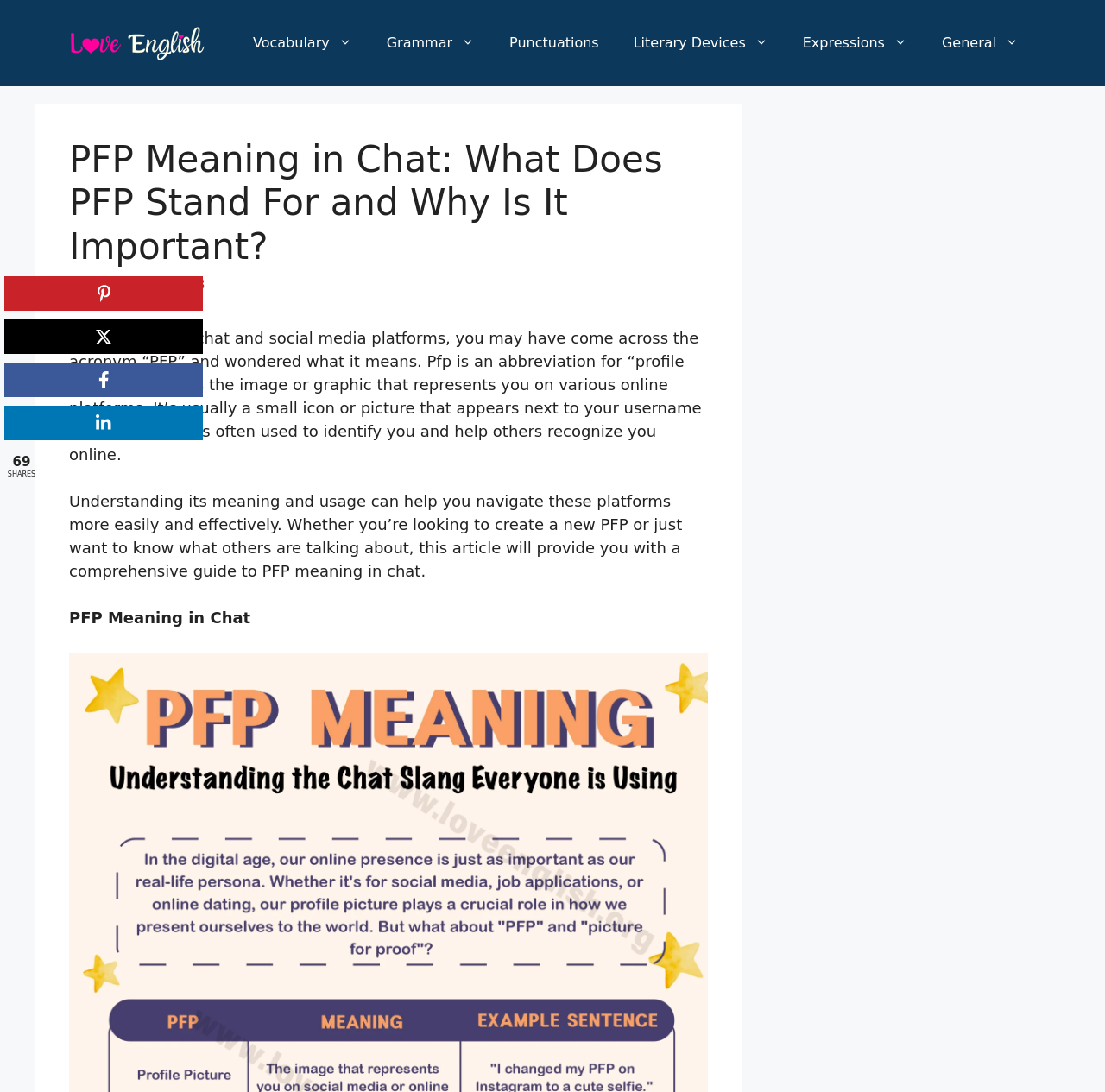How many shares does the article have?
Respond to the question with a well-detailed and thorough answer.

The webpage shows a layout table with a static text element displaying the number of shares, which is 69.